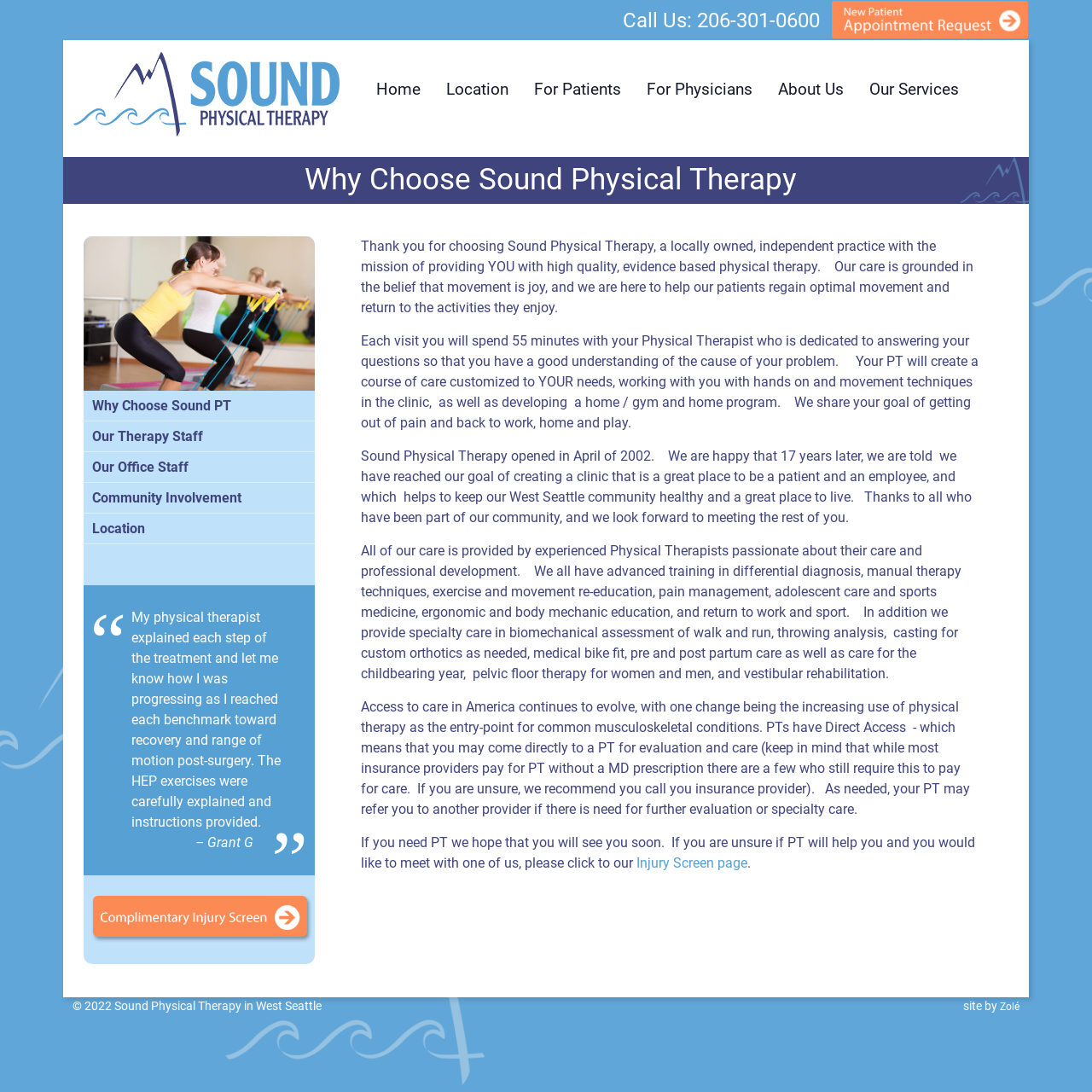Bounding box coordinates are to be given in the format (top-left x, top-left y, bottom-right x, bottom-right y). All values must be floating point numbers between 0 and 1. Provide the bounding box coordinate for the UI element described as: Location

[0.076, 0.47, 0.288, 0.498]